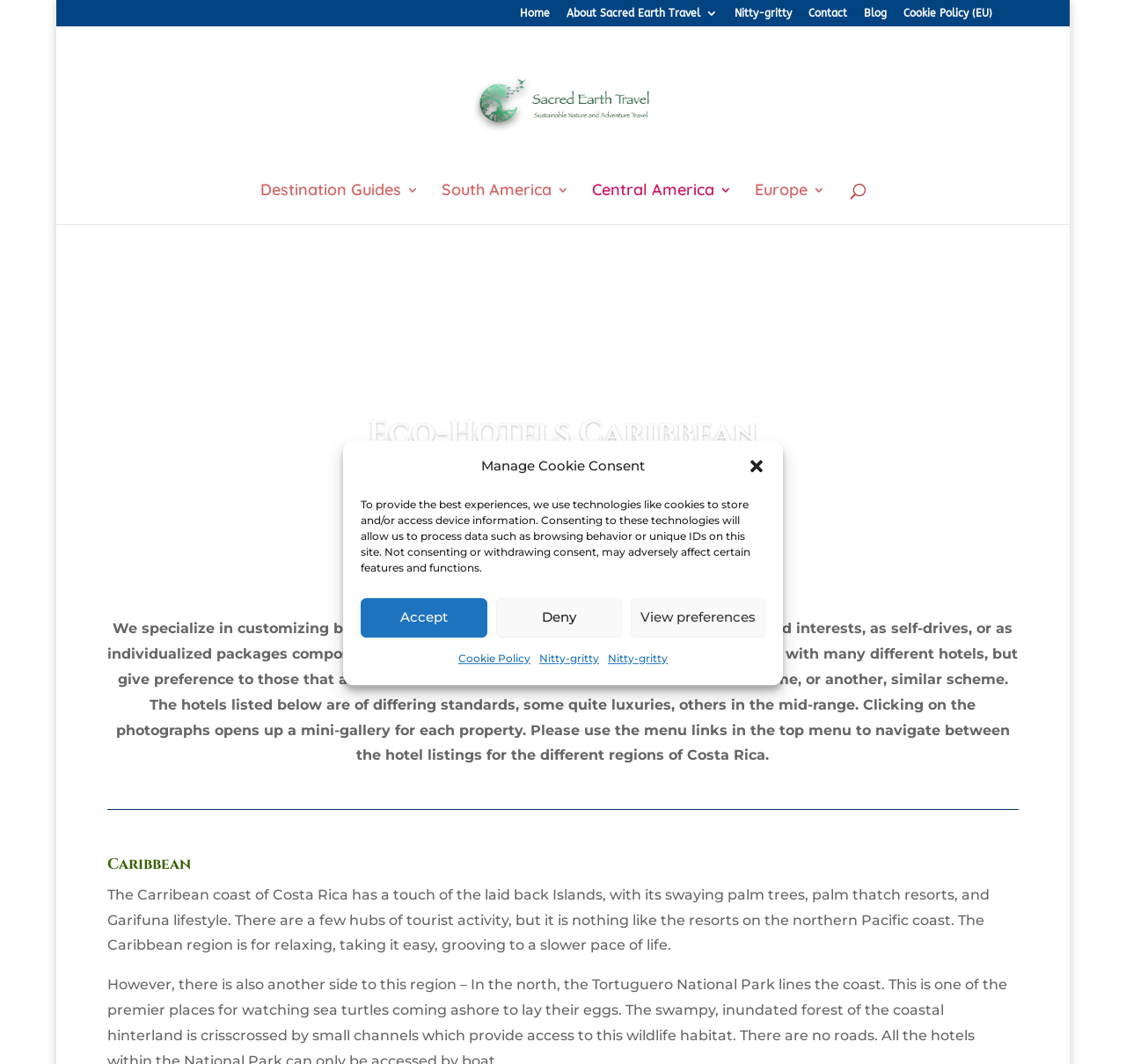What can be found by clicking on the photographs of the hotels?
Provide a one-word or short-phrase answer based on the image.

A mini-gallery